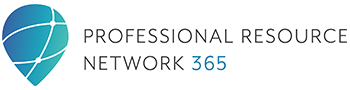What is the purpose of the organization?
Observe the image and answer the question with a one-word or short phrase response.

Provide social services